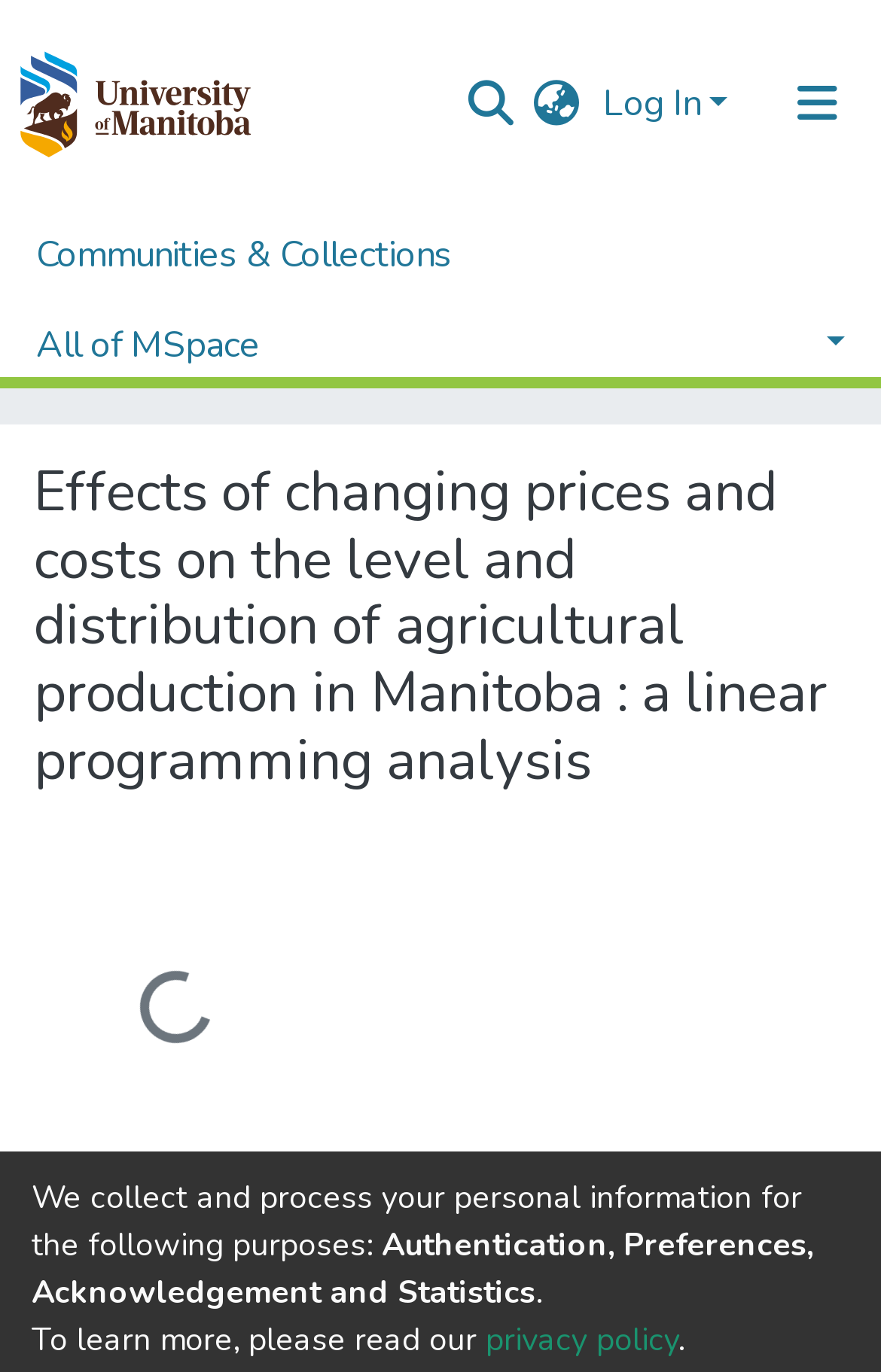Determine the bounding box coordinates of the region I should click to achieve the following instruction: "Switch language". Ensure the bounding box coordinates are four float numbers between 0 and 1, i.e., [left, top, right, bottom].

[0.59, 0.056, 0.674, 0.095]